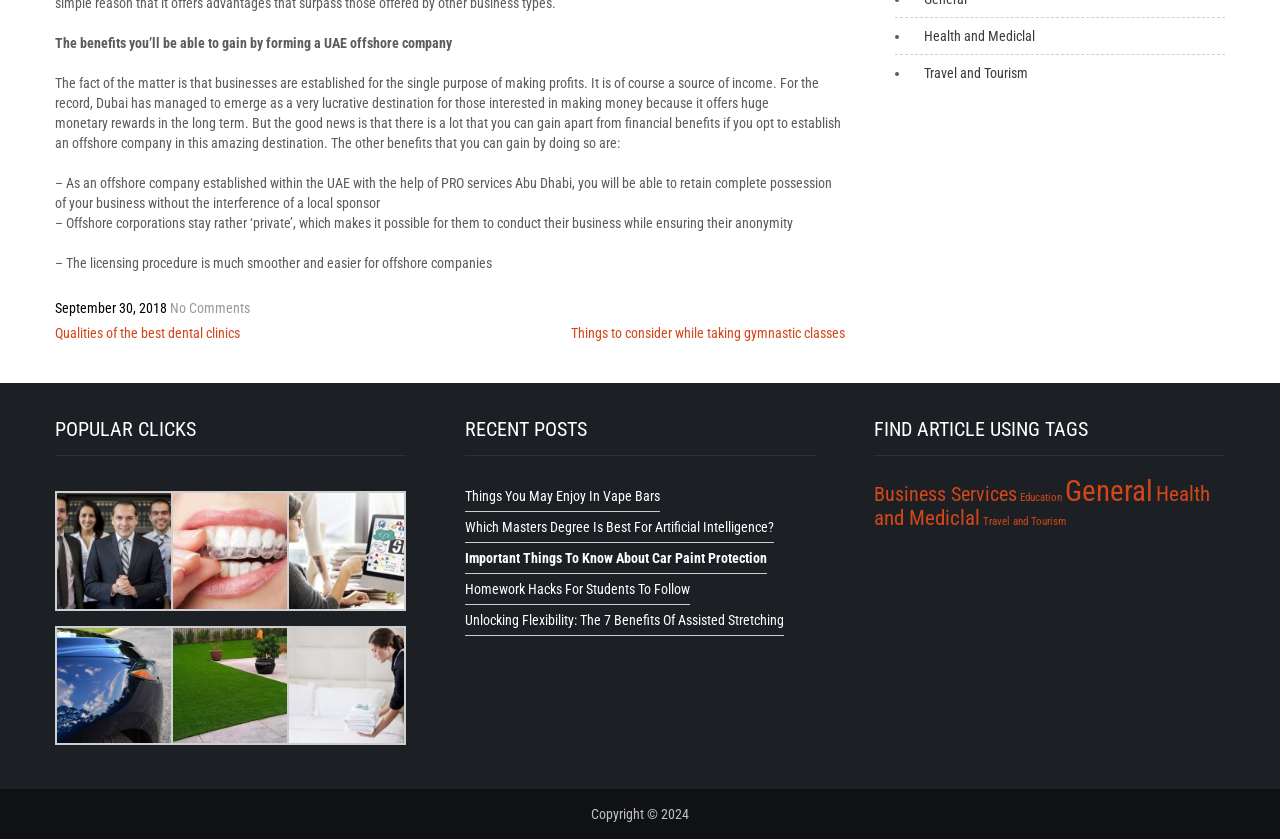Provide the bounding box coordinates of the HTML element this sentence describes: "Travel and Tourism".

[0.768, 0.614, 0.833, 0.629]